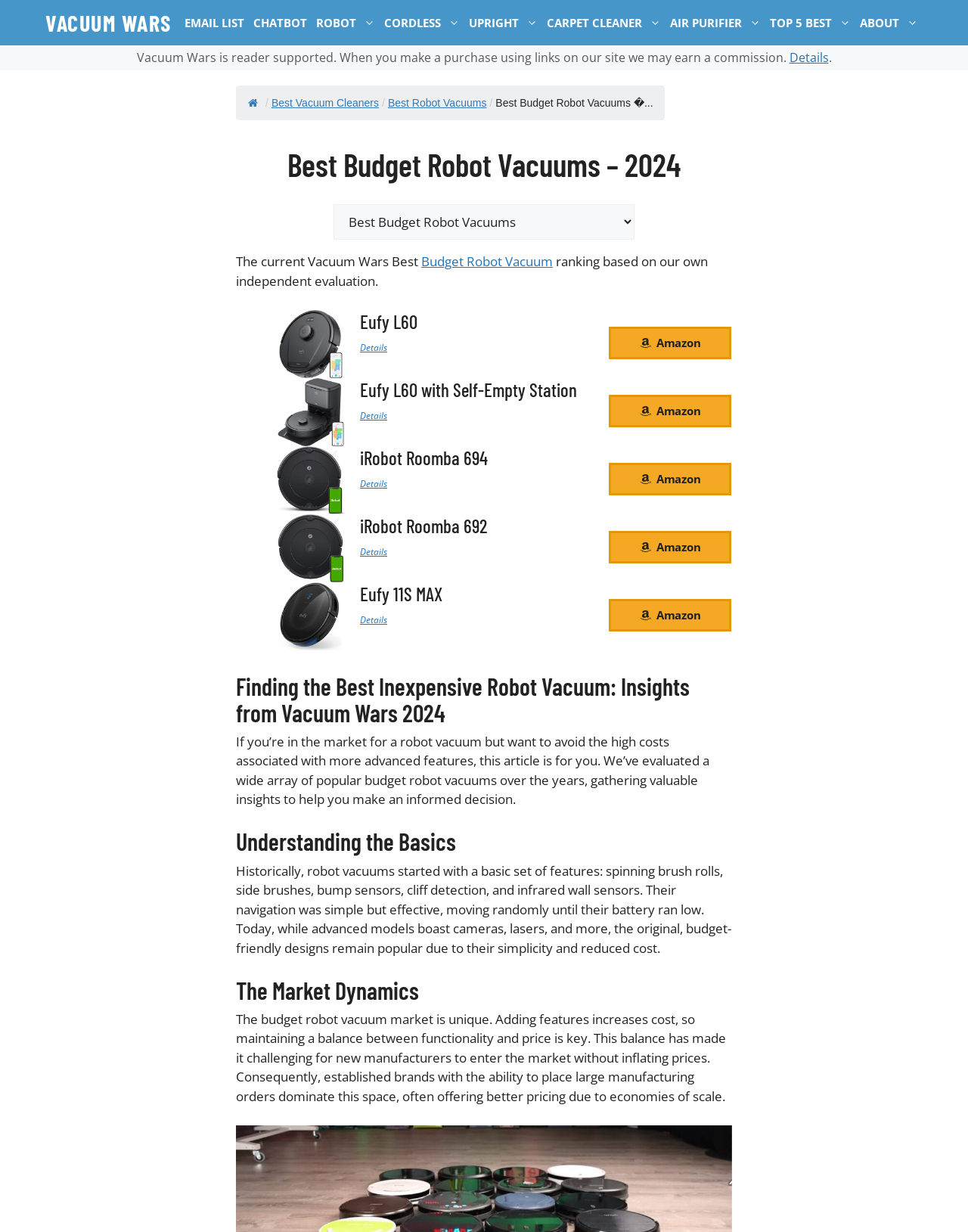Locate the bounding box coordinates of the area to click to fulfill this instruction: "Click on the 'Details' link". The bounding box should be presented as four float numbers between 0 and 1, in the order [left, top, right, bottom].

[0.815, 0.04, 0.856, 0.053]